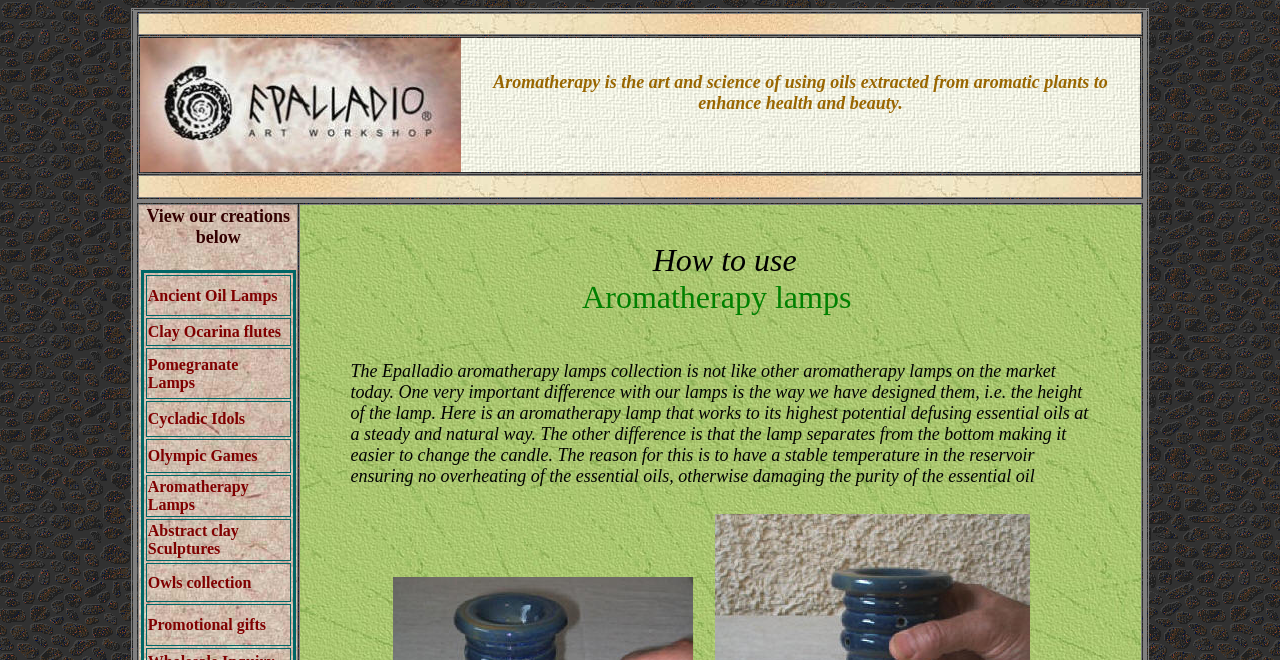Illustrate the webpage's structure and main components comprehensively.

The webpage is about Epalladio Art Workshop, which specializes in products that combine ancient insights with contemporary interests and needs. The page has a prominent header section with a title "AROMATHERAPY" and a grid layout below it. 

In the top-left section, there is a table with a row that contains a grid cell with a brief description of aromatherapy, which is the art and science of using oils extracted from aromatic plants to enhance health and beauty. This cell also contains a link to the "Home" page, accompanied by a small image.

Below this section, there is a heading that says "View our creations below". Underneath, there are several rows of grid cells, each containing a link to a specific product category, such as "Ancient Oil Lamps", "Clay Ocarina flutes", "Pomegranate Lamps", and so on. These links are arranged in a vertical column, taking up most of the page's width.

To the right of these links, there is a static text block that says "Aromatherapy lamps" followed by a brief description of the Epalladio aromatherapy lamps collection. This text block is positioned near the middle of the page, vertically.

Overall, the page has a clean and organized layout, with a focus on showcasing the various product categories offered by Epalladio Art Workshop.